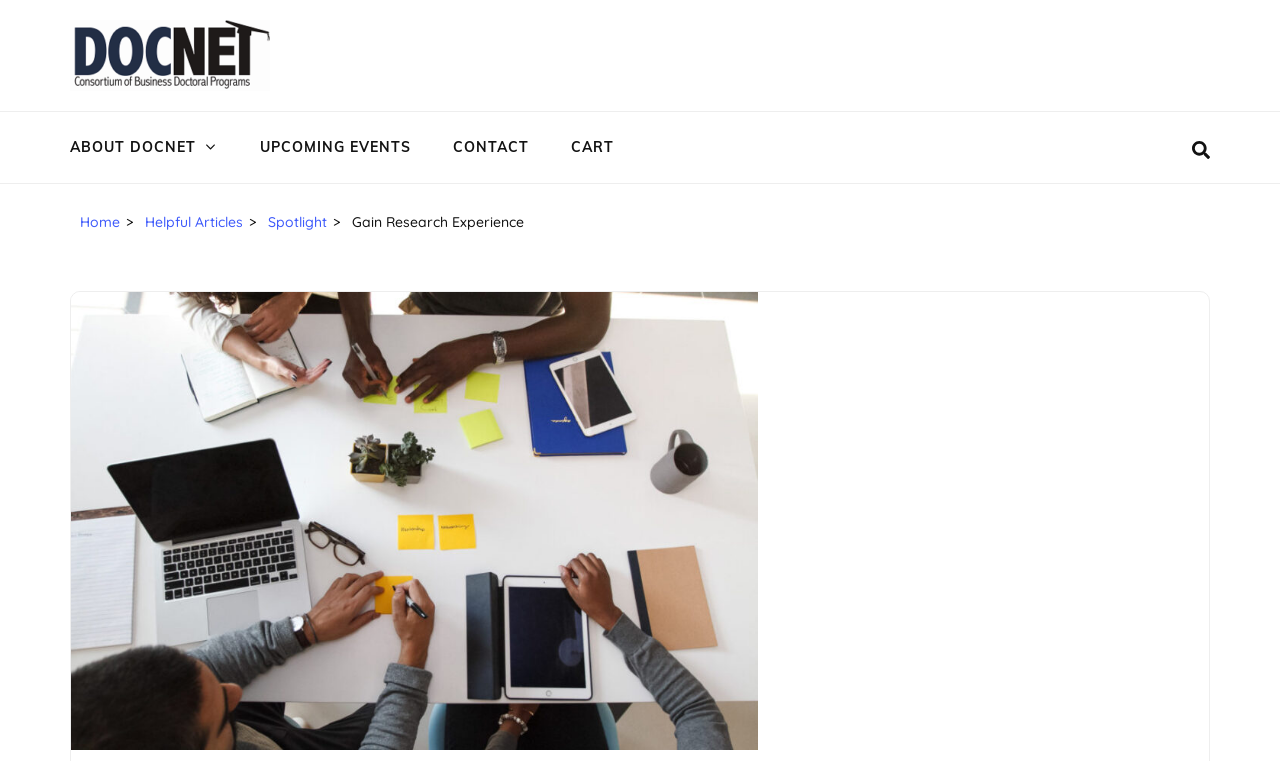Show the bounding box coordinates of the region that should be clicked to follow the instruction: "expand cart."

[0.931, 0.186, 0.945, 0.212]